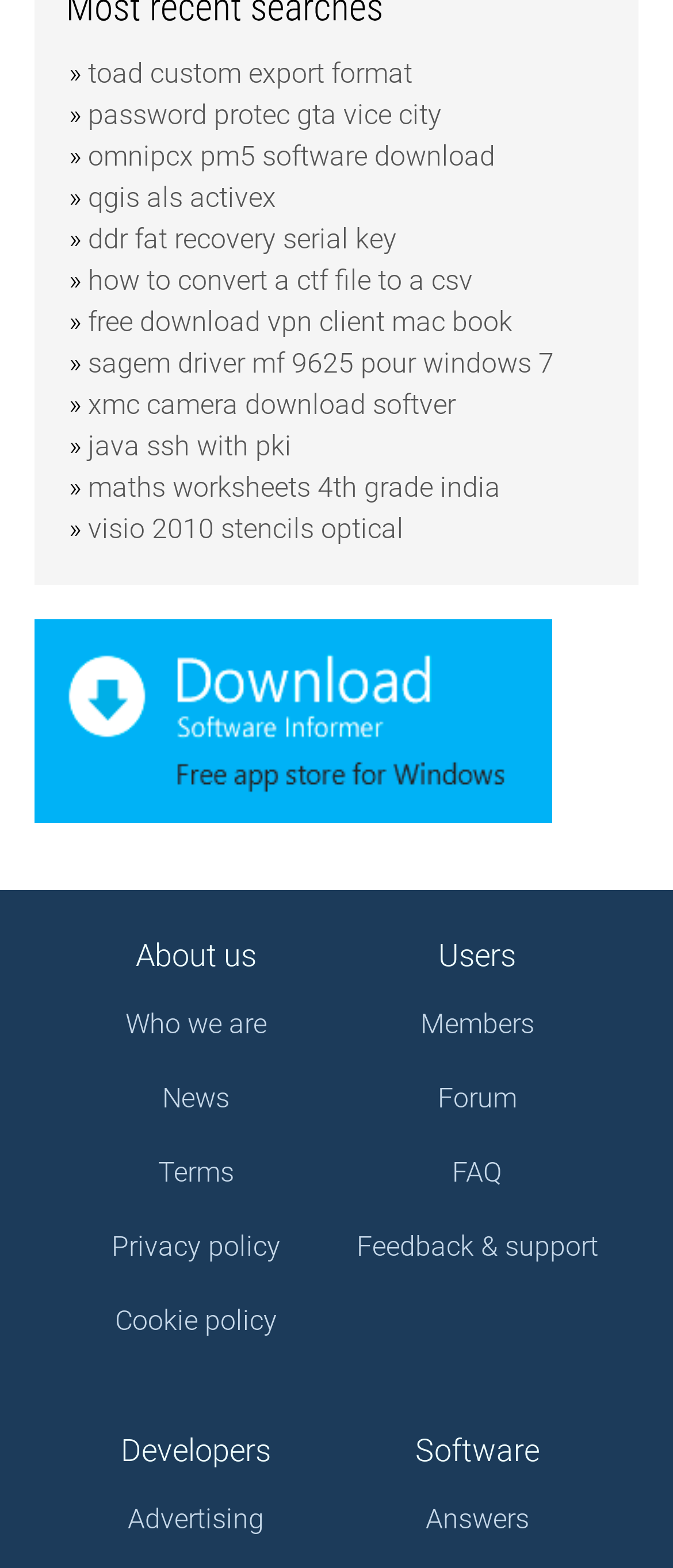Bounding box coordinates are specified in the format (top-left x, top-left y, bottom-right x, bottom-right y). All values are floating point numbers bounded between 0 and 1. Please provide the bounding box coordinate of the region this sentence describes: qgis als activex

[0.131, 0.115, 0.41, 0.136]